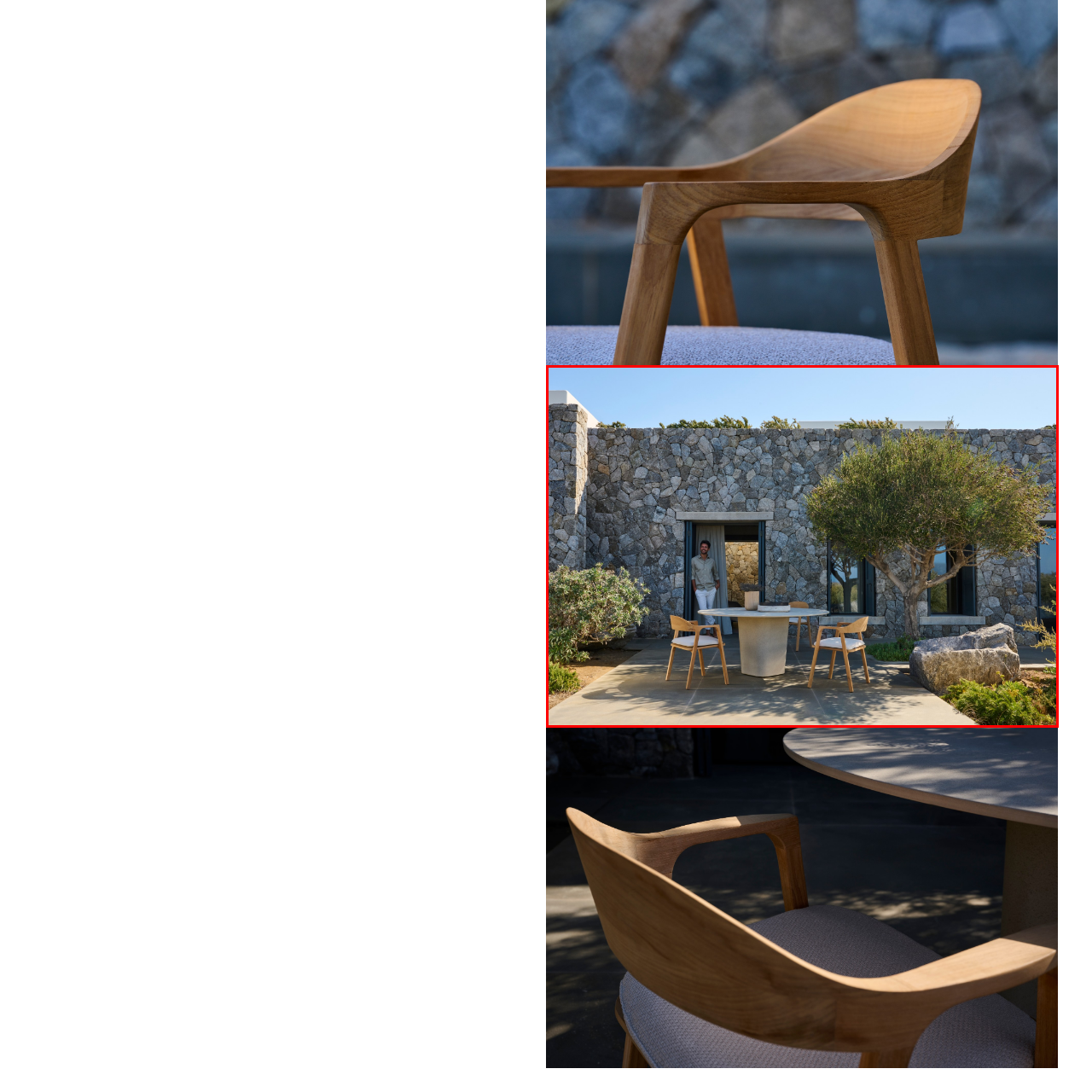What is the color of the man's outfit?
Take a close look at the image within the red bounding box and respond to the question with detailed information.

The caption describes the man as being 'dressed casually in a light-colored outfit', which matches harmoniously with the serene environment surrounding him.